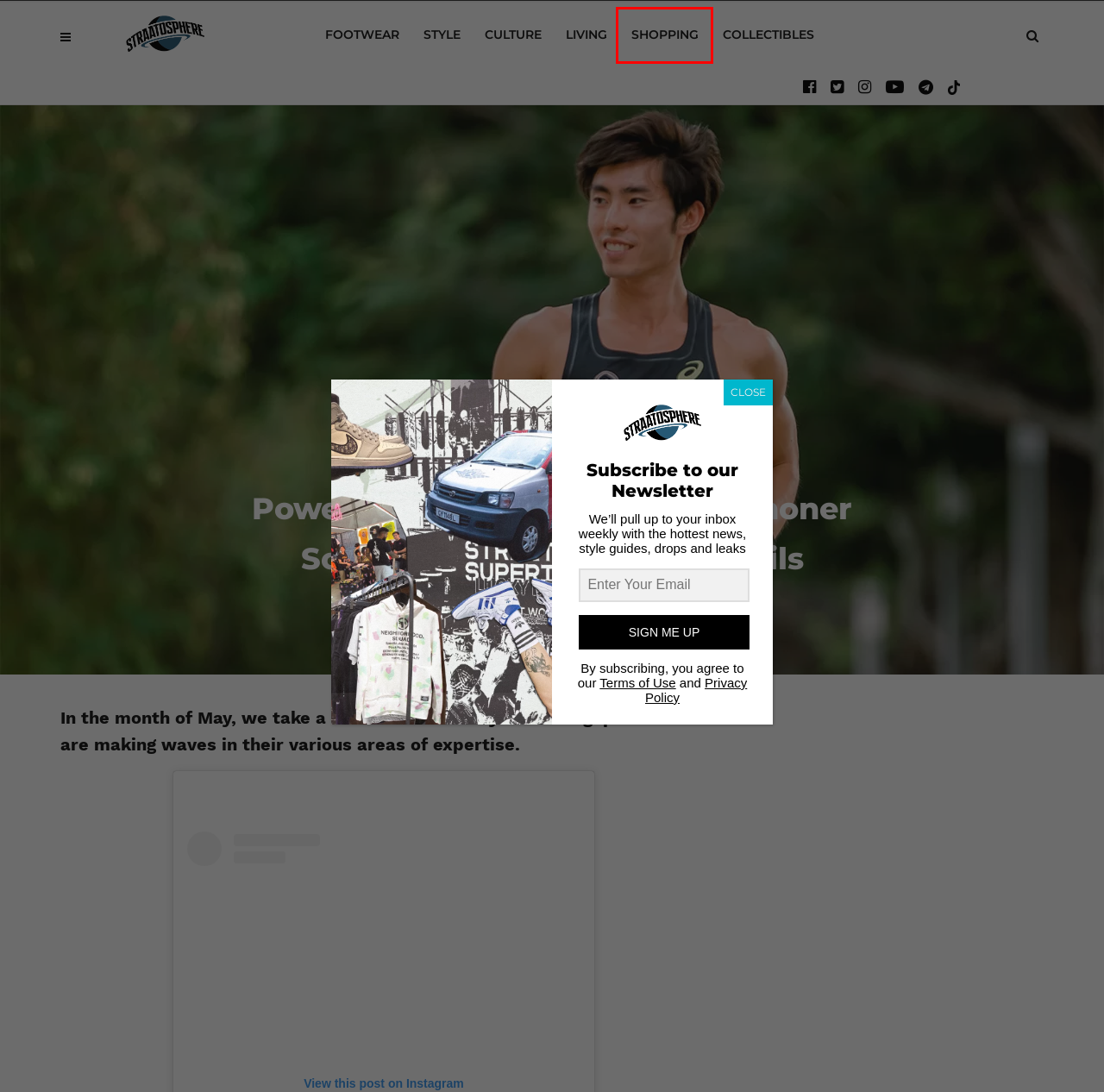View the screenshot of the webpage containing a red bounding box around a UI element. Select the most fitting webpage description for the new page shown after the element in the red bounding box is clicked. Here are the candidates:
A. FOOTWEAR Archives - Straatosphere
B. Privacy Policy - Straatosphere
C. Straatosphere Sneakers, Streetwear, Sports & Lifestyle News - Straatosphere
D. COLLECTIBLES Archives - Straatosphere
E. SHOPPING Archives - Straatosphere
F. CULTURE Archives - Straatosphere
G. LIVING Archives - Straatosphere
H. STYLE Archives - Straatosphere

E